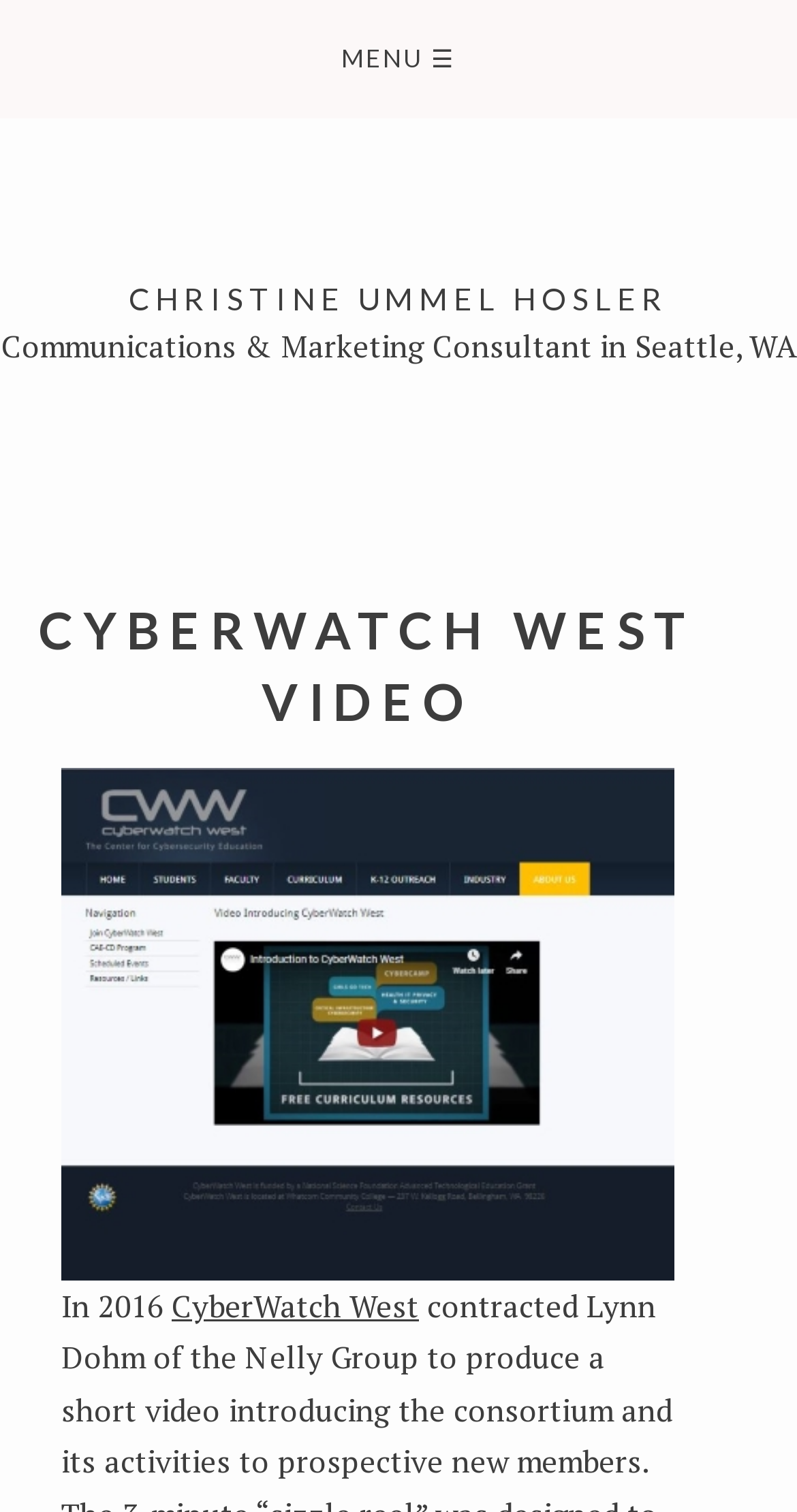Describe in detail what you see on the webpage.

The webpage is about a video related to CyberWatch West, edited by Christine Ummel Hosler. At the top left corner, there is a menu button labeled "MENU ☰". Below the menu button, the name "CHRISTINE UMMEL HOSLER" is displayed prominently, followed by a brief description "Communications & Marketing Consultant in Seattle, WA". 

The main content of the webpage is divided into two sections. On the left side, there is a heading "CYBERWATCH WEST VIDEO" in a larger font size. On the right side, there is a screenshot of a video posted on the CyberWatch West website, taking up most of the space. 

Below the screenshot, there is a brief description of the video, stating that it was created in 2016, and a link to "CyberWatch West" is provided. Overall, the webpage appears to be a simple video page with a brief introduction and a prominent display of the video screenshot.